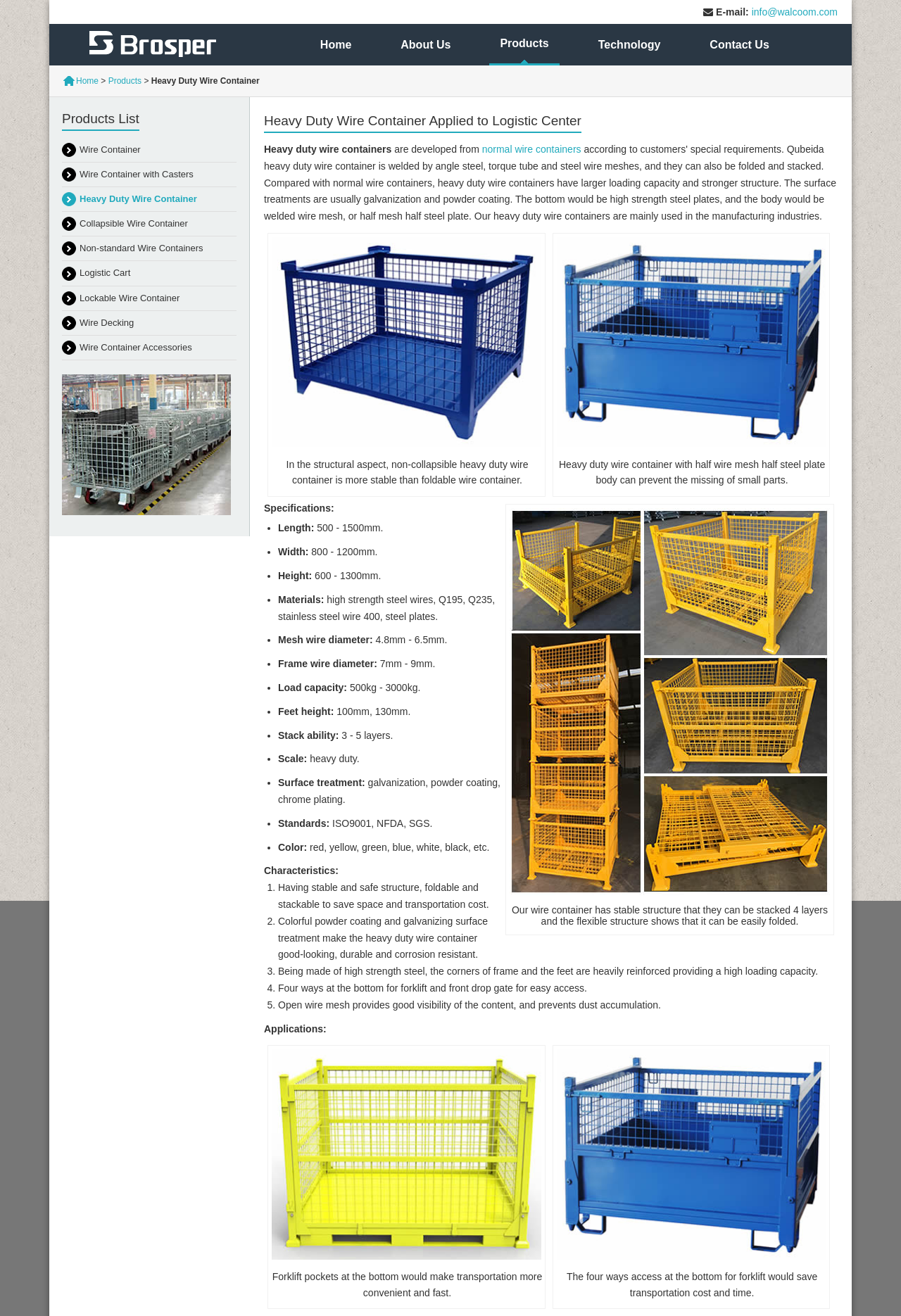Identify the bounding box coordinates of the region that needs to be clicked to carry out this instruction: "Click the 'Contact Us' link at the top". Provide these coordinates as four float numbers ranging from 0 to 1, i.e., [left, top, right, bottom].

[0.776, 0.019, 0.865, 0.049]